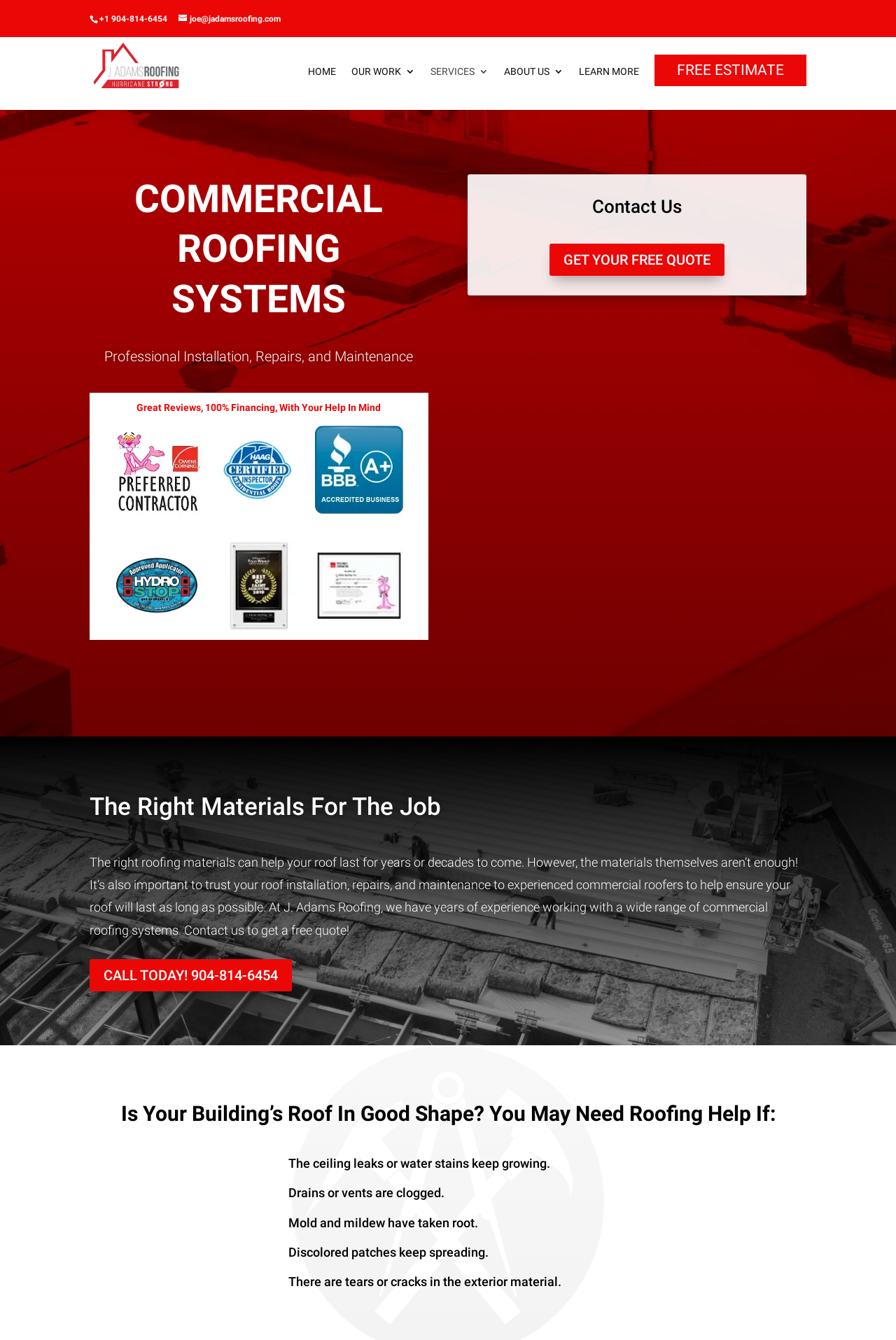Find the bounding box coordinates of the UI element according to this description: "GET YOUR FREE QUOTE".

[0.613, 0.182, 0.809, 0.206]